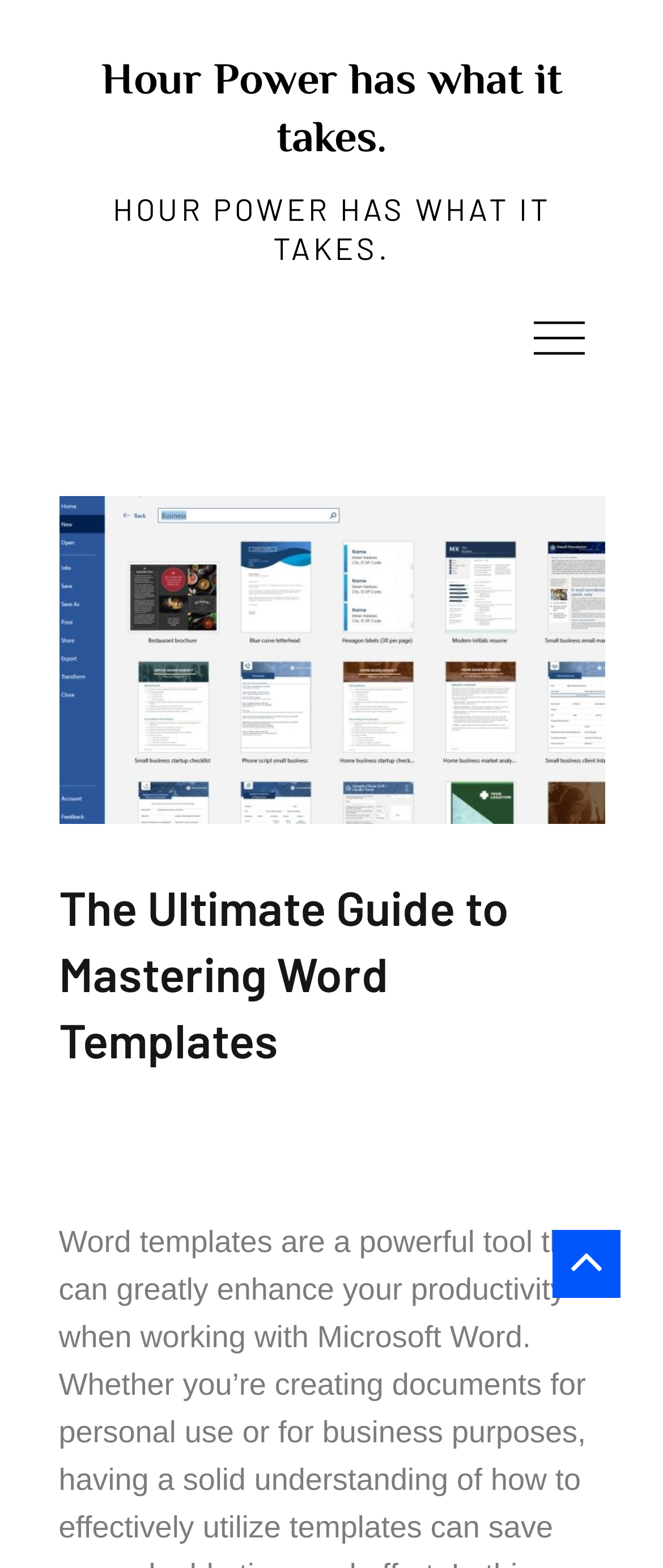Using the description "Menu", locate and provide the bounding box of the UI element.

[0.773, 0.187, 0.912, 0.241]